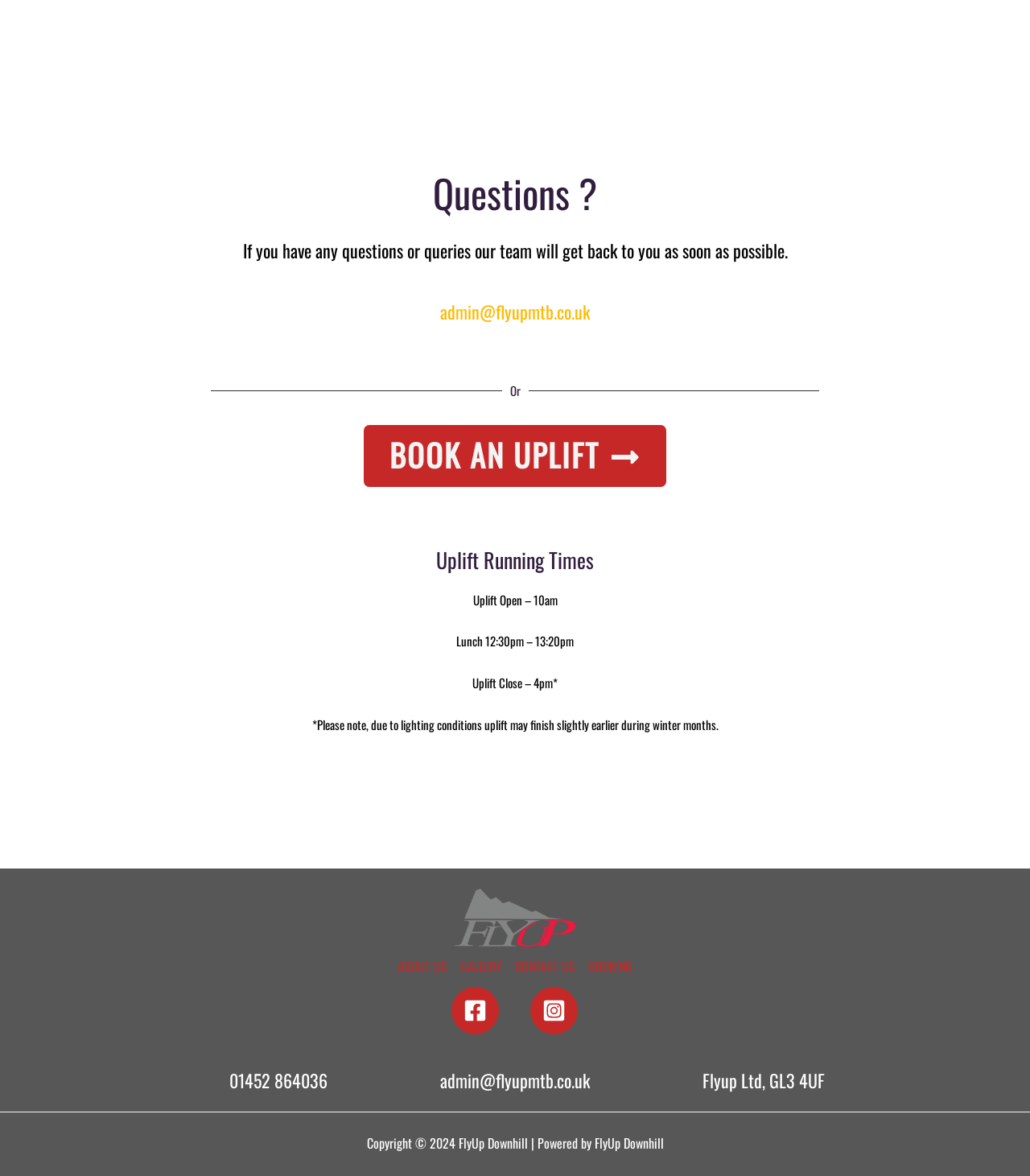Given the element description "Book an Uplift" in the screenshot, predict the bounding box coordinates of that UI element.

[0.353, 0.361, 0.647, 0.414]